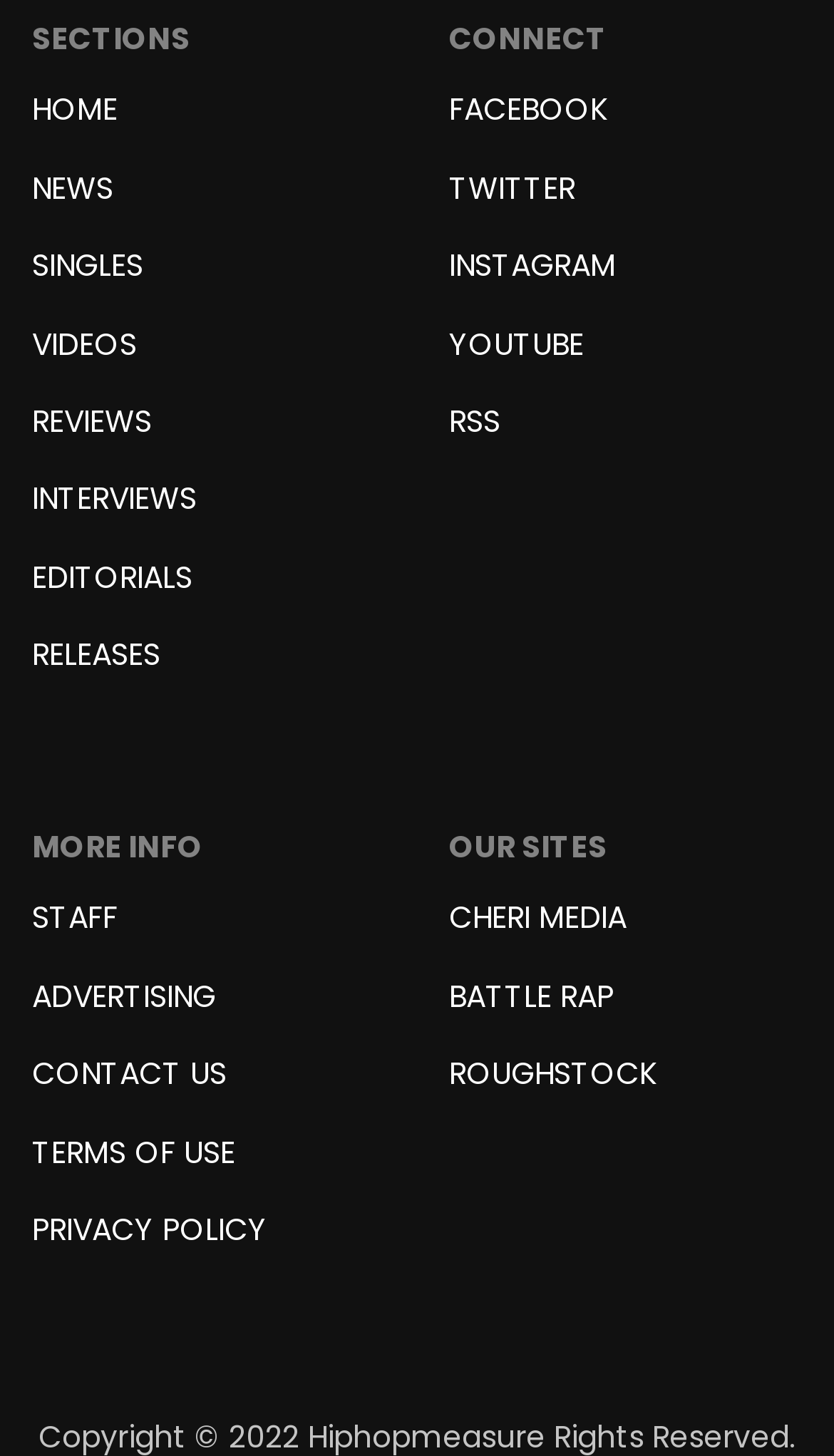How many social media links are available under 'CONNECT' section?
Please give a detailed and elaborate explanation in response to the question.

Under the 'CONNECT' section, there are five social media links available, namely 'FACEBOOK', 'TWITTER', 'INSTAGRAM', 'YOUTUBE', and 'RSS'. These links are located at the top right of the page with bounding box coordinates ranging from [0.538, 0.061, 0.728, 0.099] to [0.538, 0.274, 0.6, 0.313].